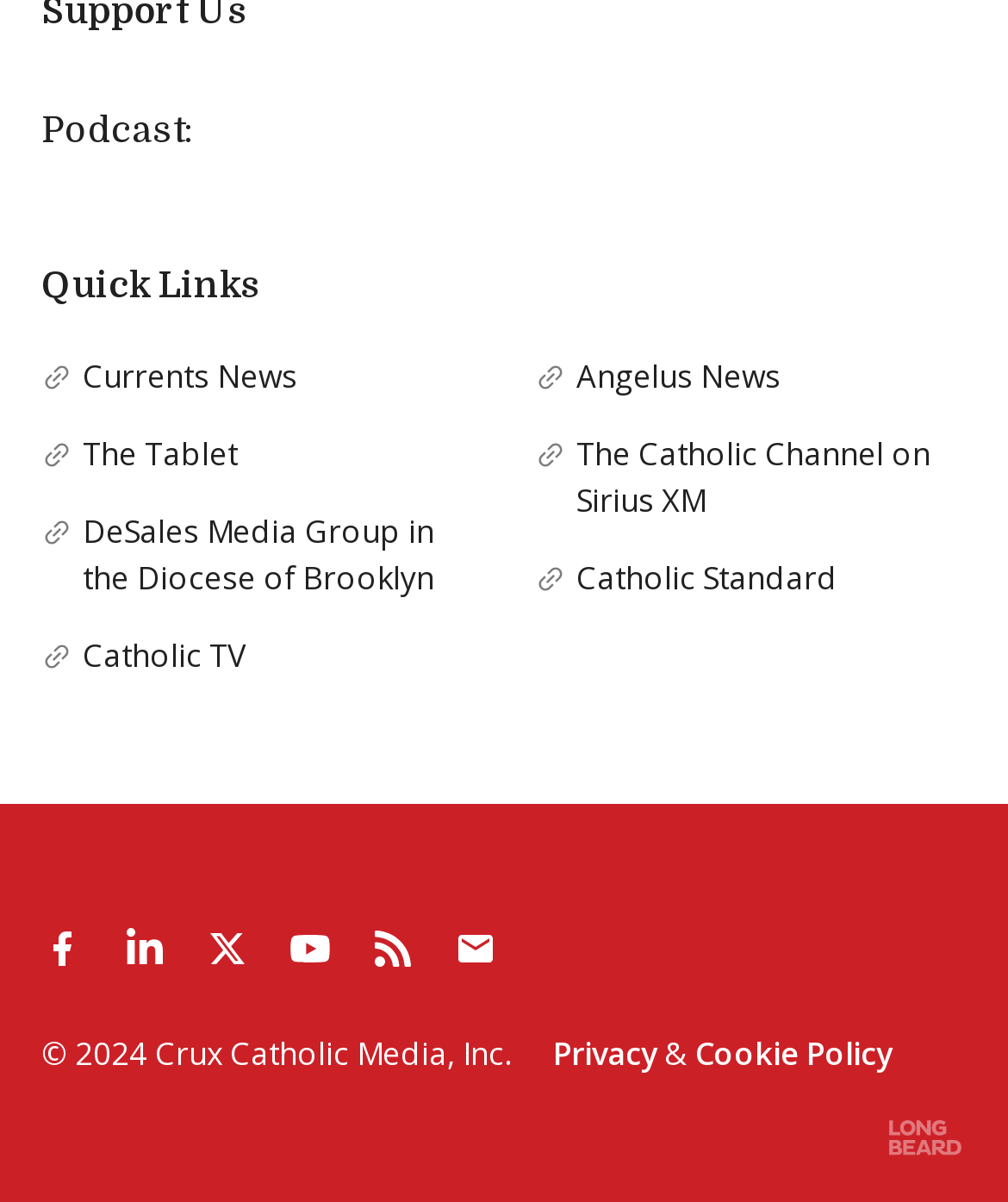Could you provide the bounding box coordinates for the portion of the screen to click to complete this instruction: "Visit Facebook page"?

[0.021, 0.755, 0.103, 0.824]